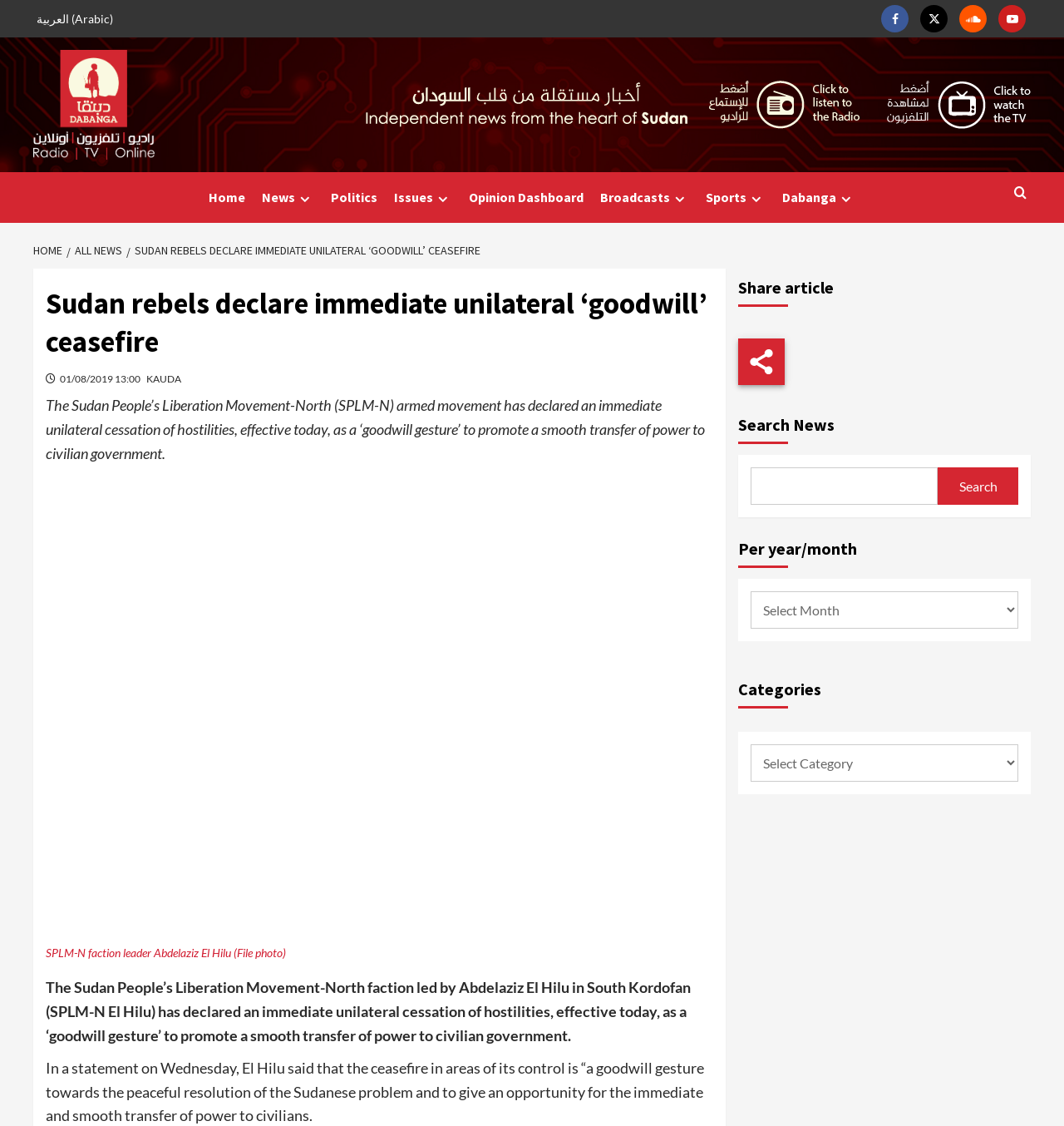Can you find the bounding box coordinates for the UI element given this description: "All News"? Provide the coordinates as four float numbers between 0 and 1: [left, top, right, bottom].

[0.062, 0.216, 0.119, 0.229]